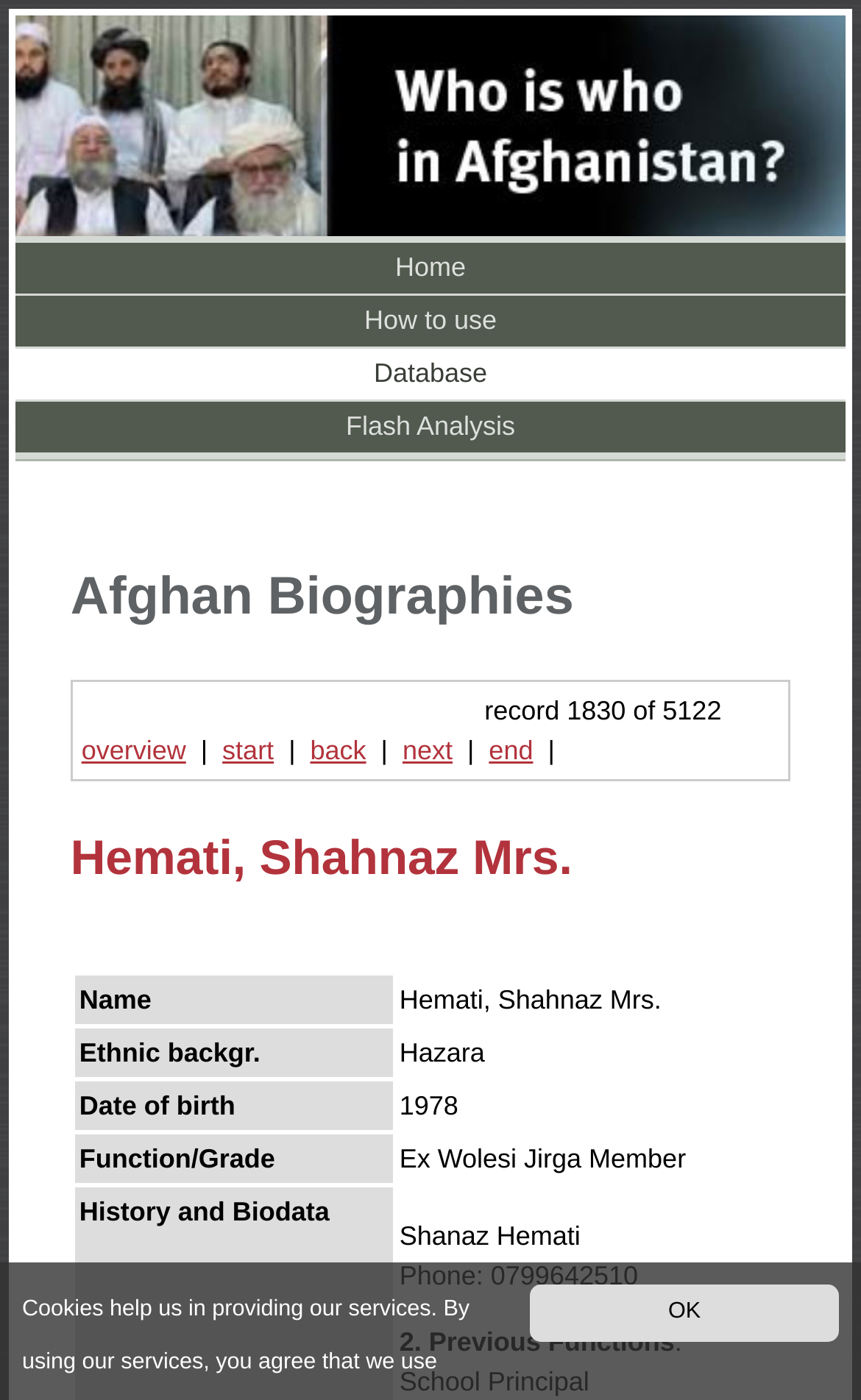Locate the bounding box coordinates of the clickable region necessary to complete the following instruction: "view biography of Hemati, Shahnaz Mrs.". Provide the coordinates in the format of four float numbers between 0 and 1, i.e., [left, top, right, bottom].

[0.082, 0.586, 0.918, 0.638]